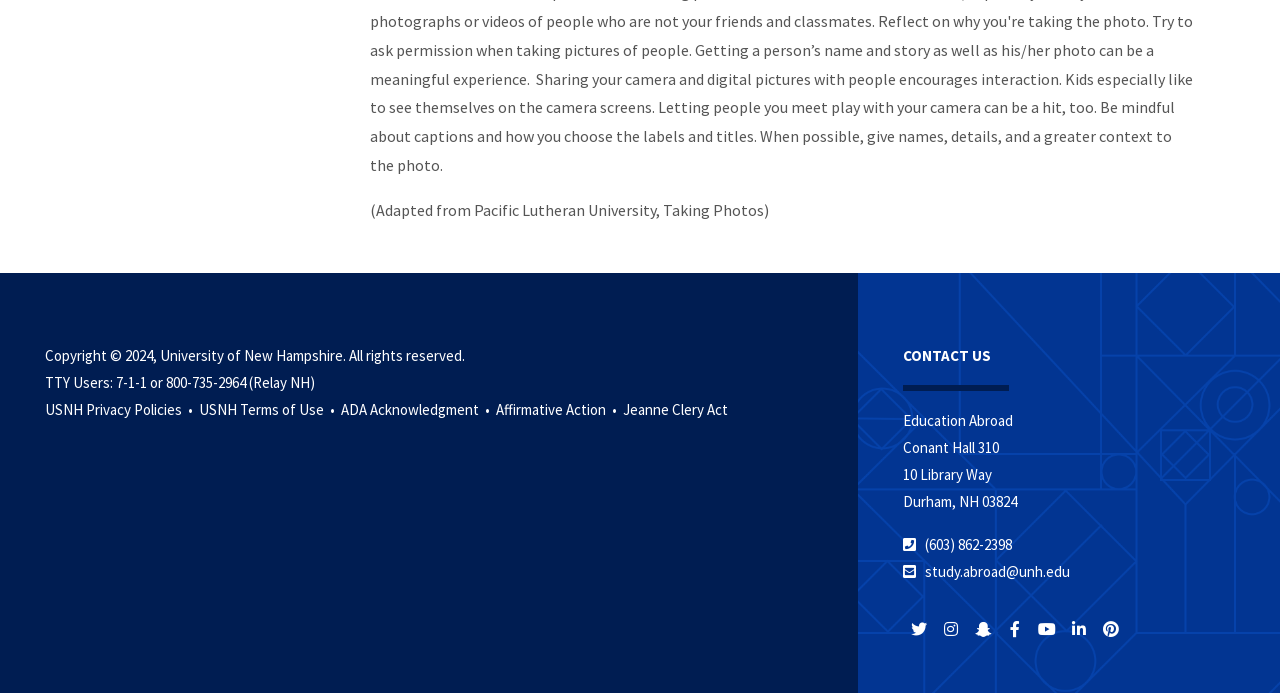Please identify the bounding box coordinates of the clickable region that I should interact with to perform the following instruction: "View ADA Acknowledgment". The coordinates should be expressed as four float numbers between 0 and 1, i.e., [left, top, right, bottom].

[0.266, 0.577, 0.385, 0.604]